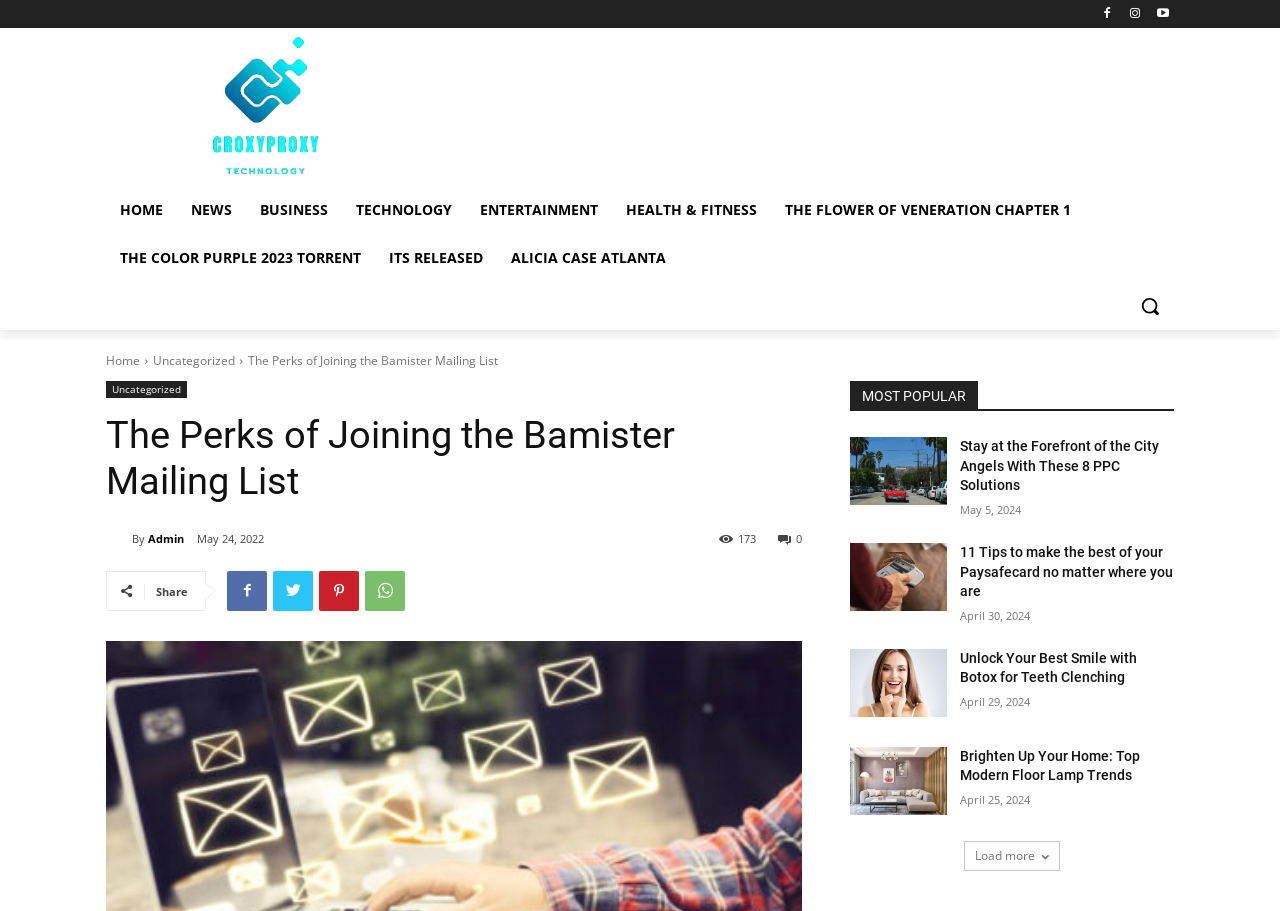How many links are there in the main navigation menu? Based on the image, give a response in one word or a short phrase.

6